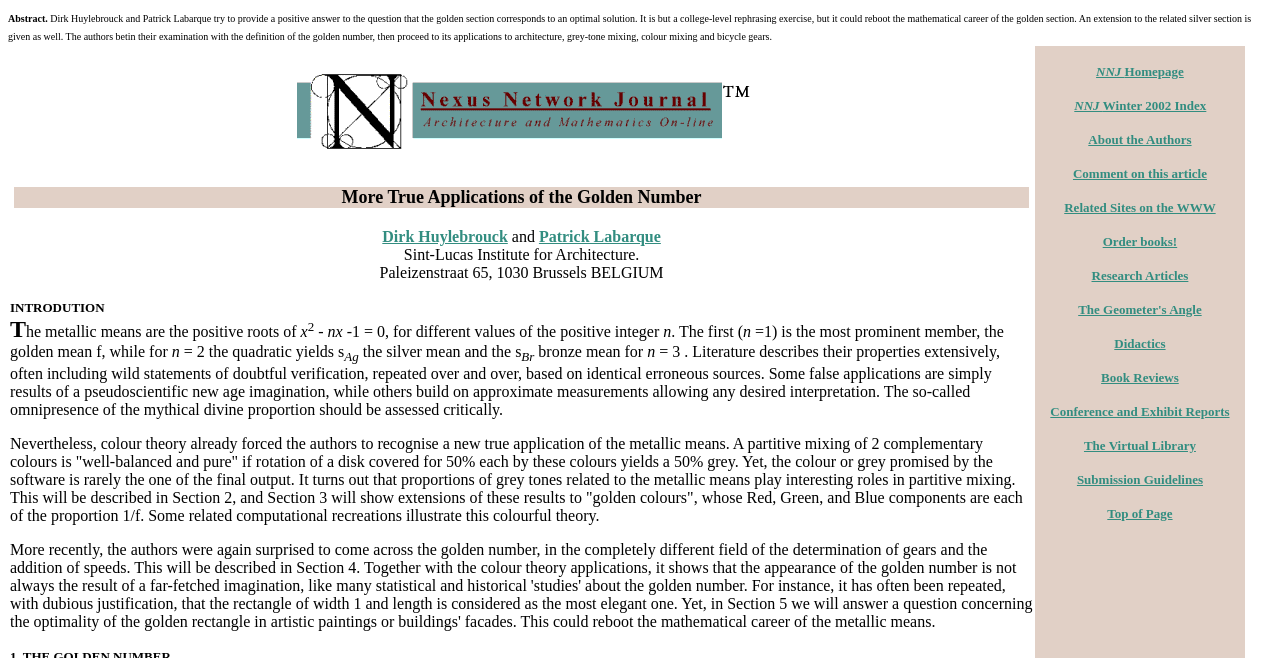Please identify the bounding box coordinates of the area I need to click to accomplish the following instruction: "Read the article by Dirk Huylebrouck".

[0.299, 0.346, 0.397, 0.372]